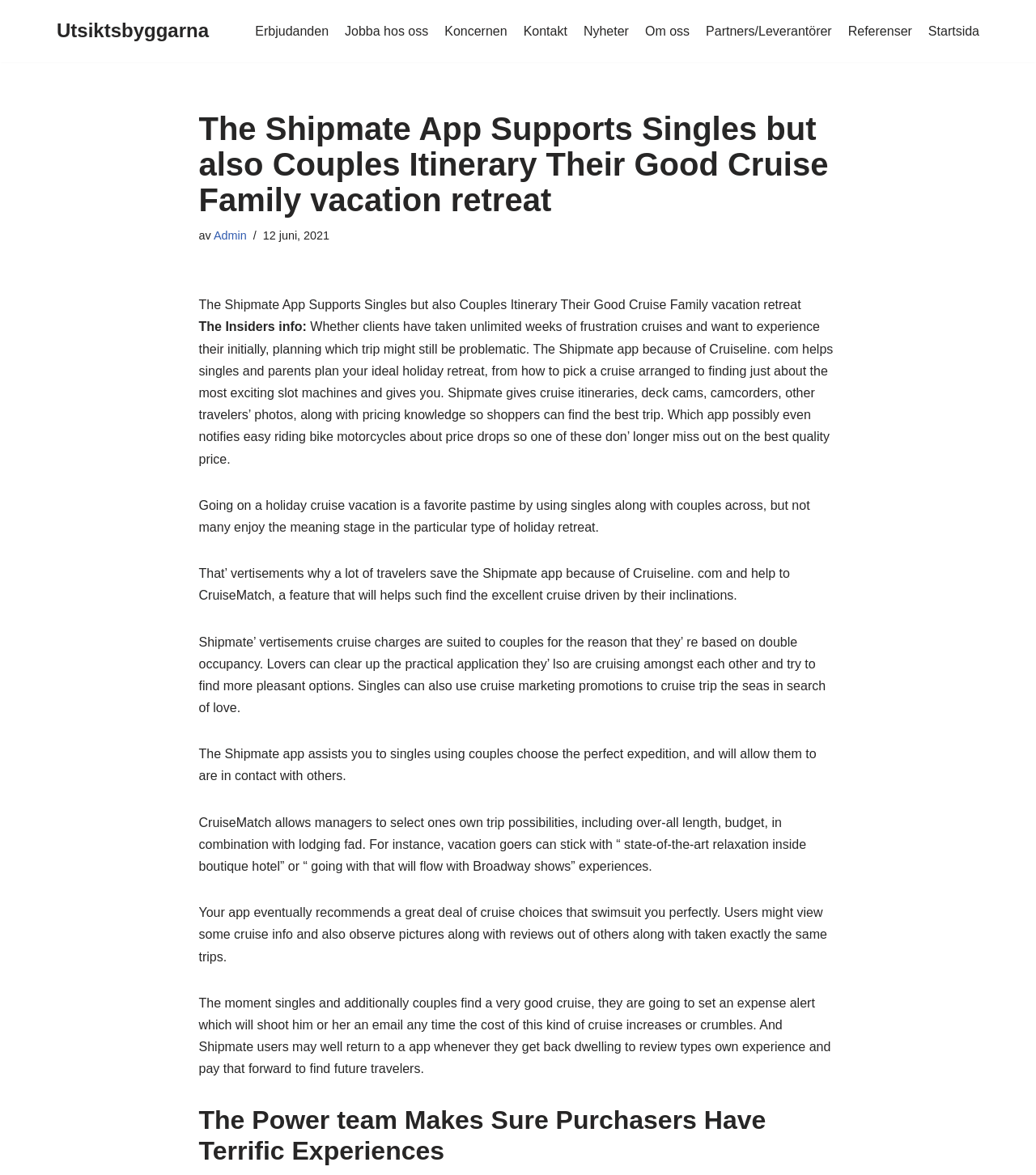What is CruiseMatch?
Provide a thorough and detailed answer to the question.

CruiseMatch is a feature of the Shipmate app that helps users find the perfect cruise based on their preferences. It allows managers to select their own trip possibilities, including overall length, budget, and lodging style.